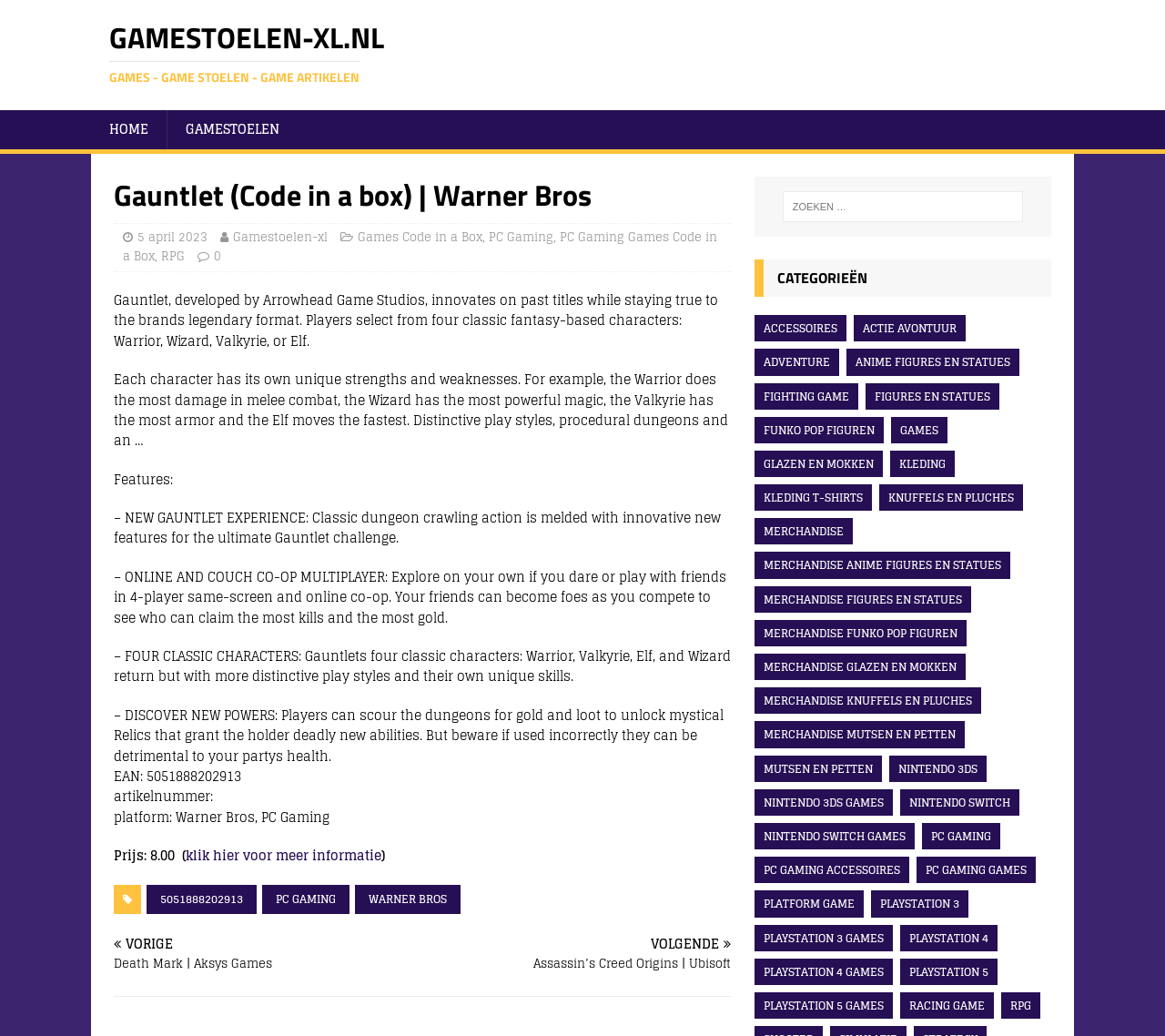Please determine the bounding box coordinates of the clickable area required to carry out the following instruction: "Learn more about the program". The coordinates must be four float numbers between 0 and 1, represented as [left, top, right, bottom].

None